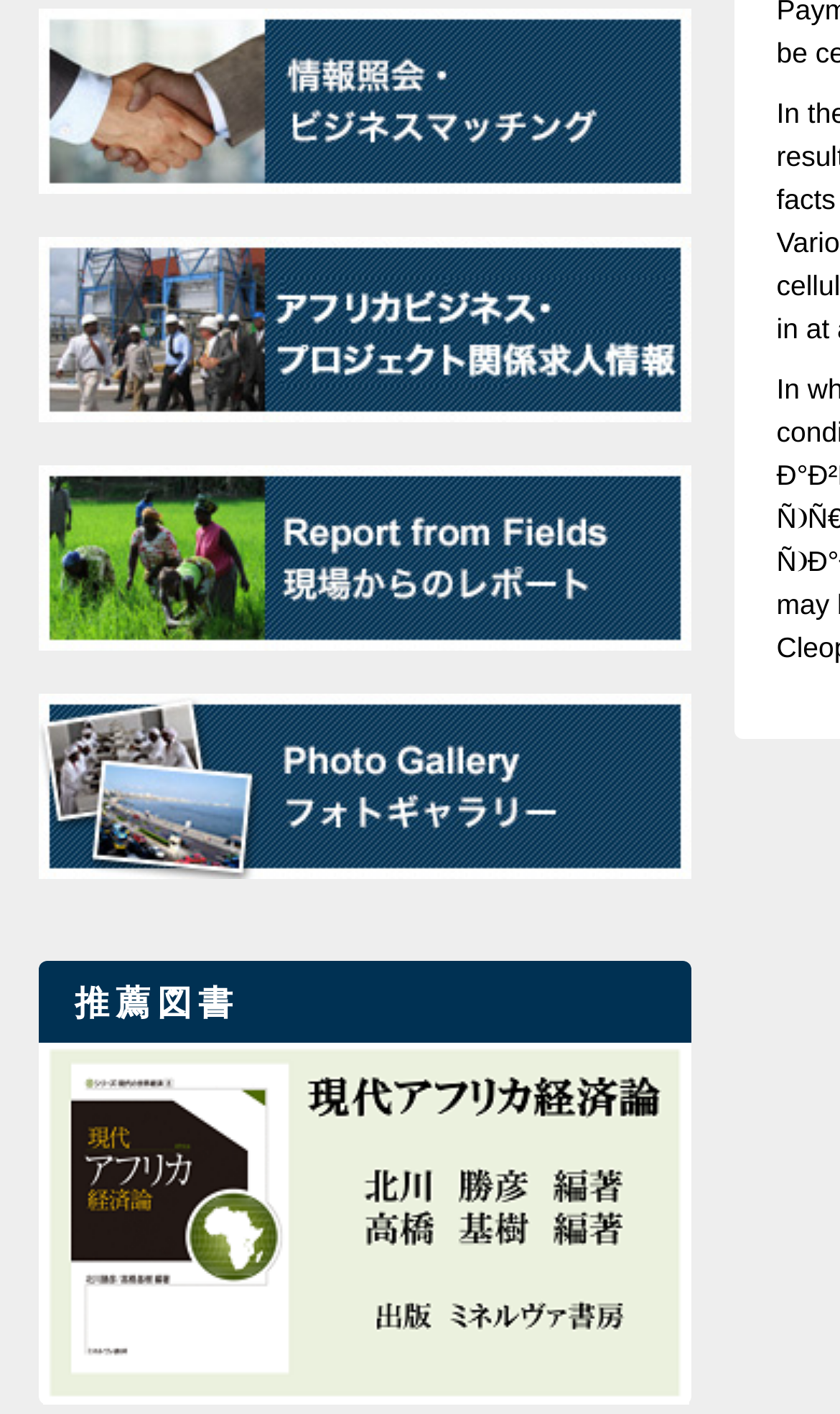Determine the bounding box for the UI element that matches this description: "alt="Photo Gallary 写真ギャラリー"".

[0.045, 0.489, 0.822, 0.512]